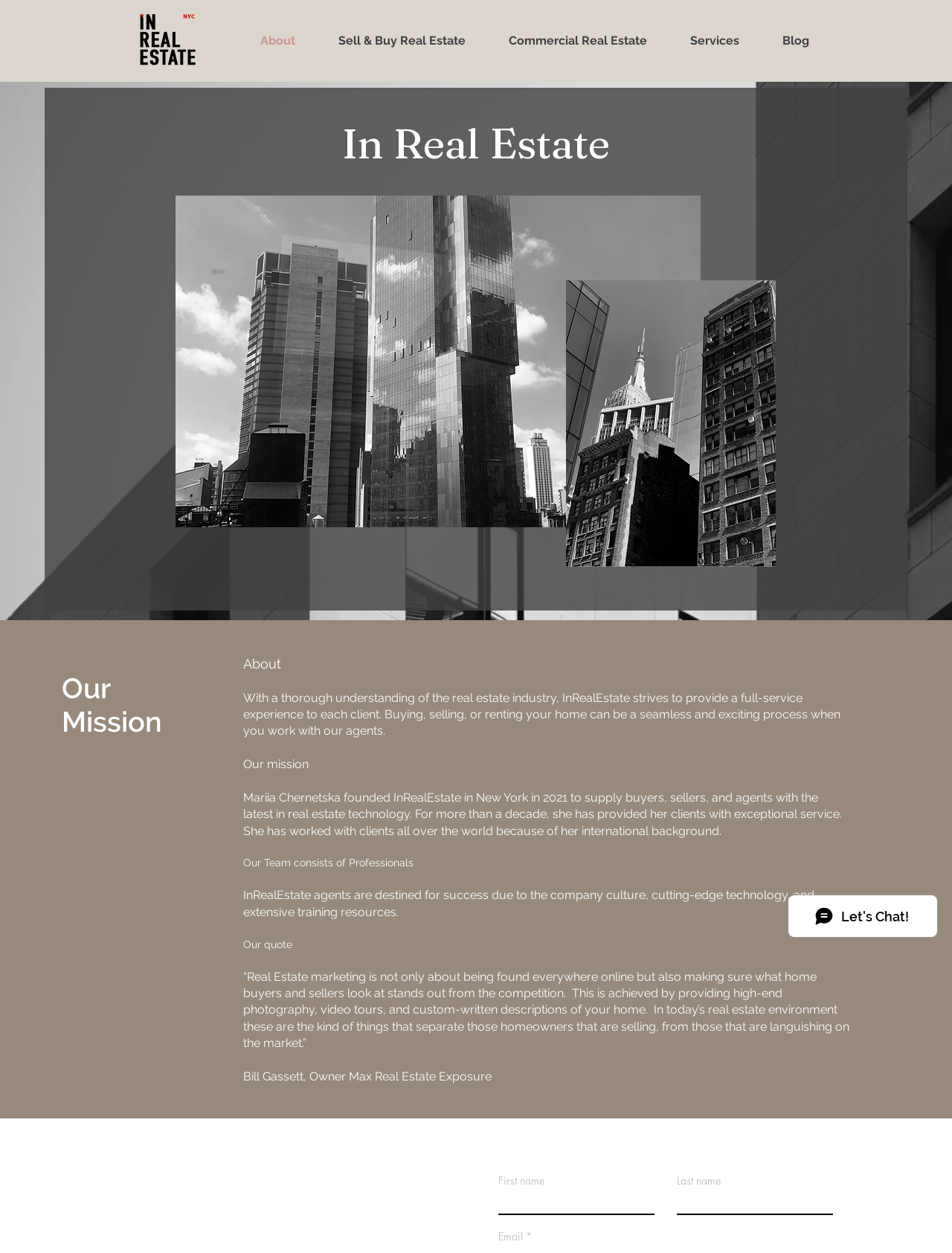Kindly determine the bounding box coordinates for the area that needs to be clicked to execute this instruction: "Click Community Service".

None